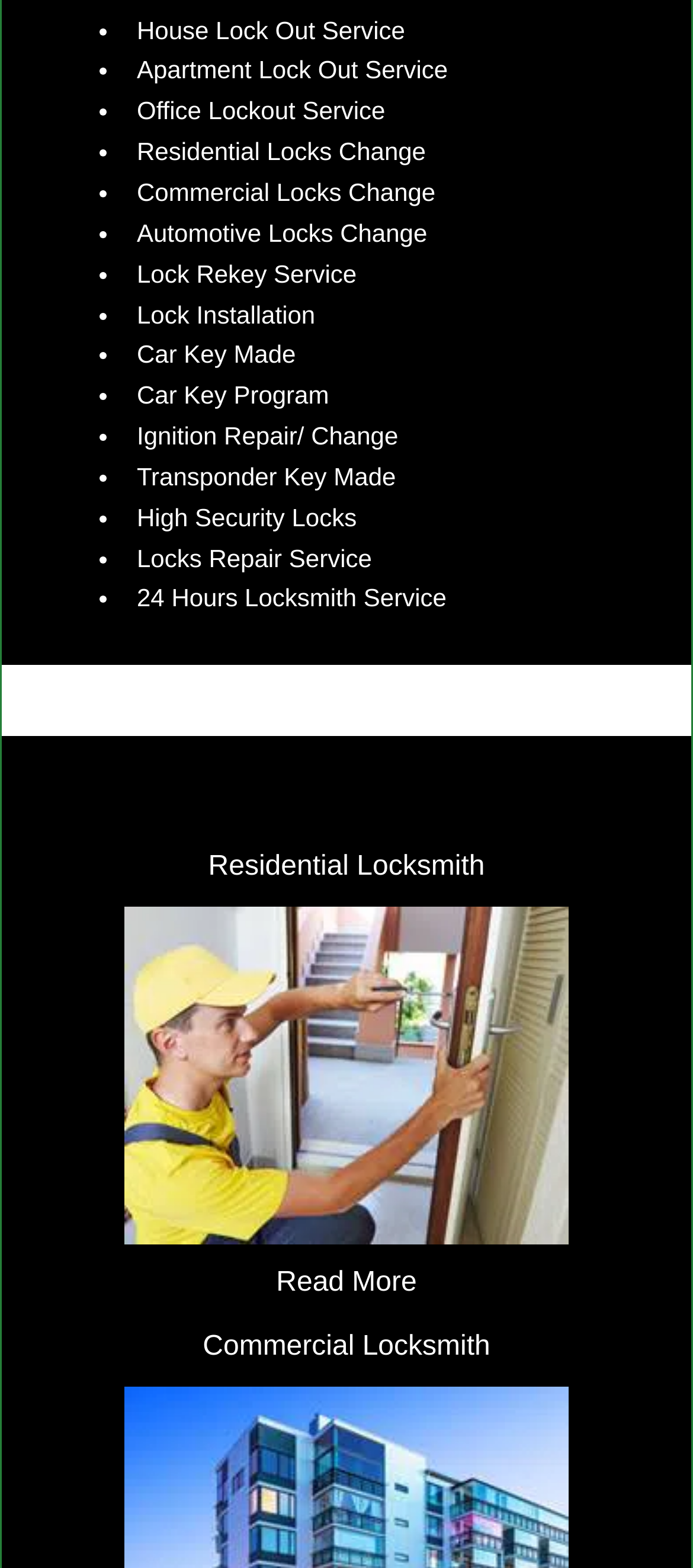Give a one-word or short phrase answer to the question: 
How many links are there on this webpage?

4